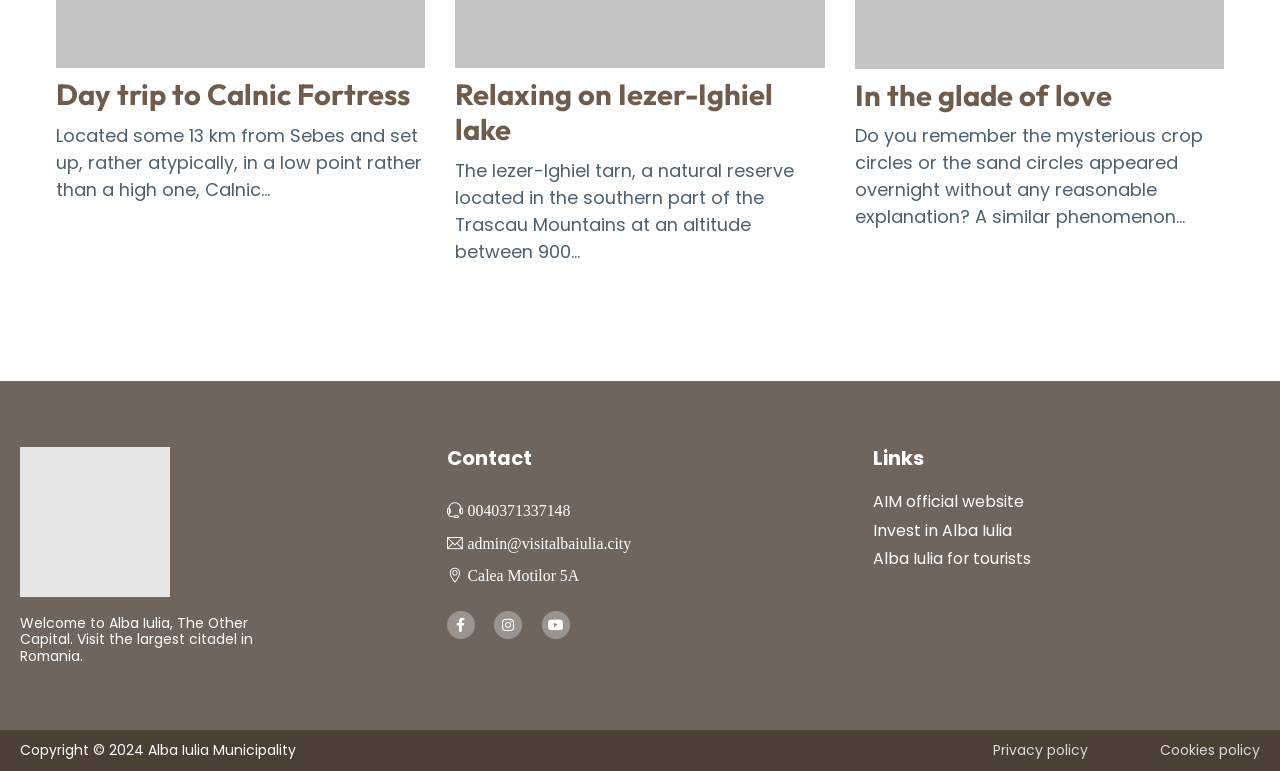Please provide the bounding box coordinates for the element that needs to be clicked to perform the instruction: "Read more about Day trip to Calnic Fortress". The coordinates must consist of four float numbers between 0 and 1, formatted as [left, top, right, bottom].

[0.044, 0.099, 0.321, 0.147]